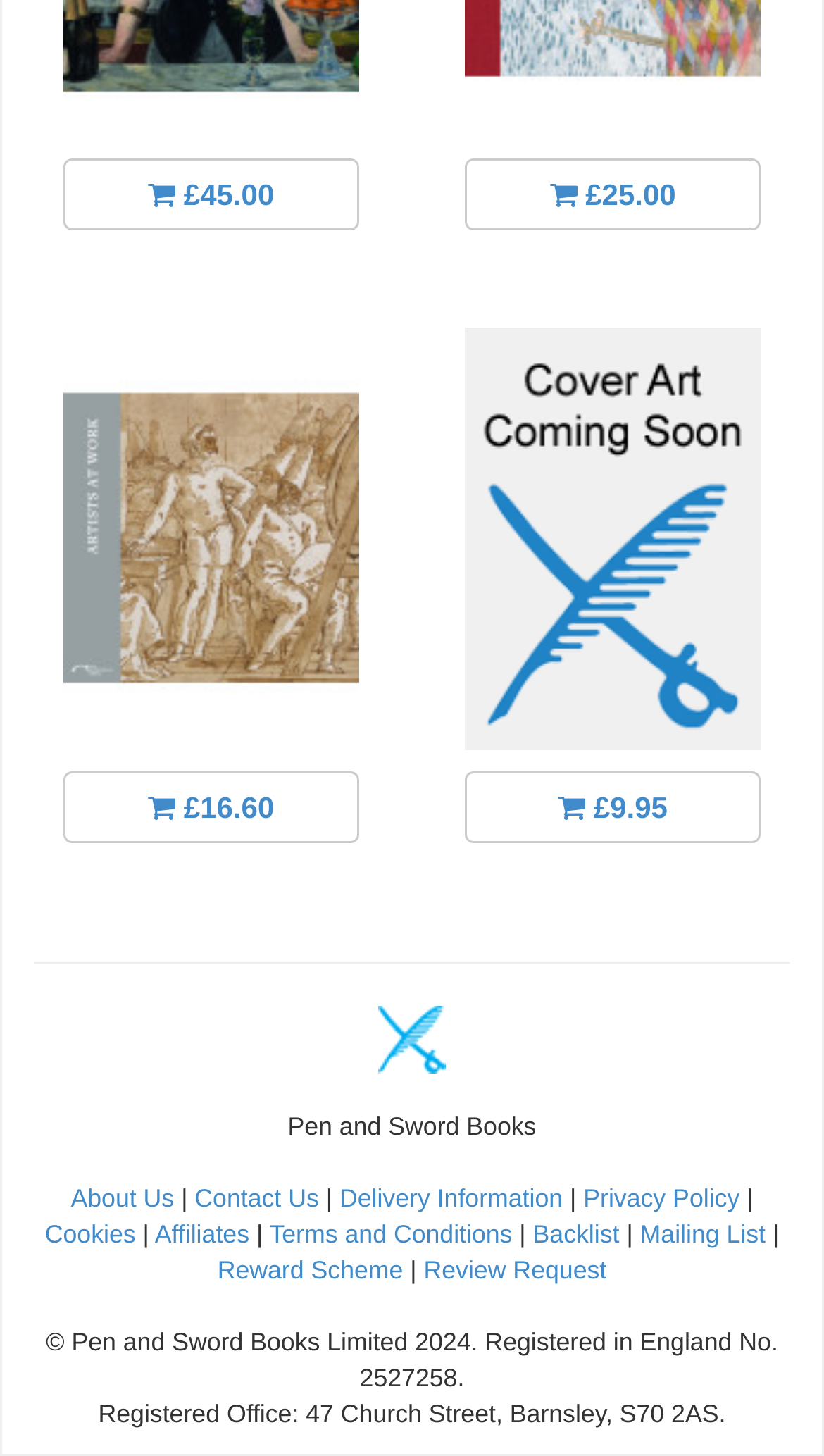Please give a succinct answer using a single word or phrase:
How many links are there in the footer section?

9